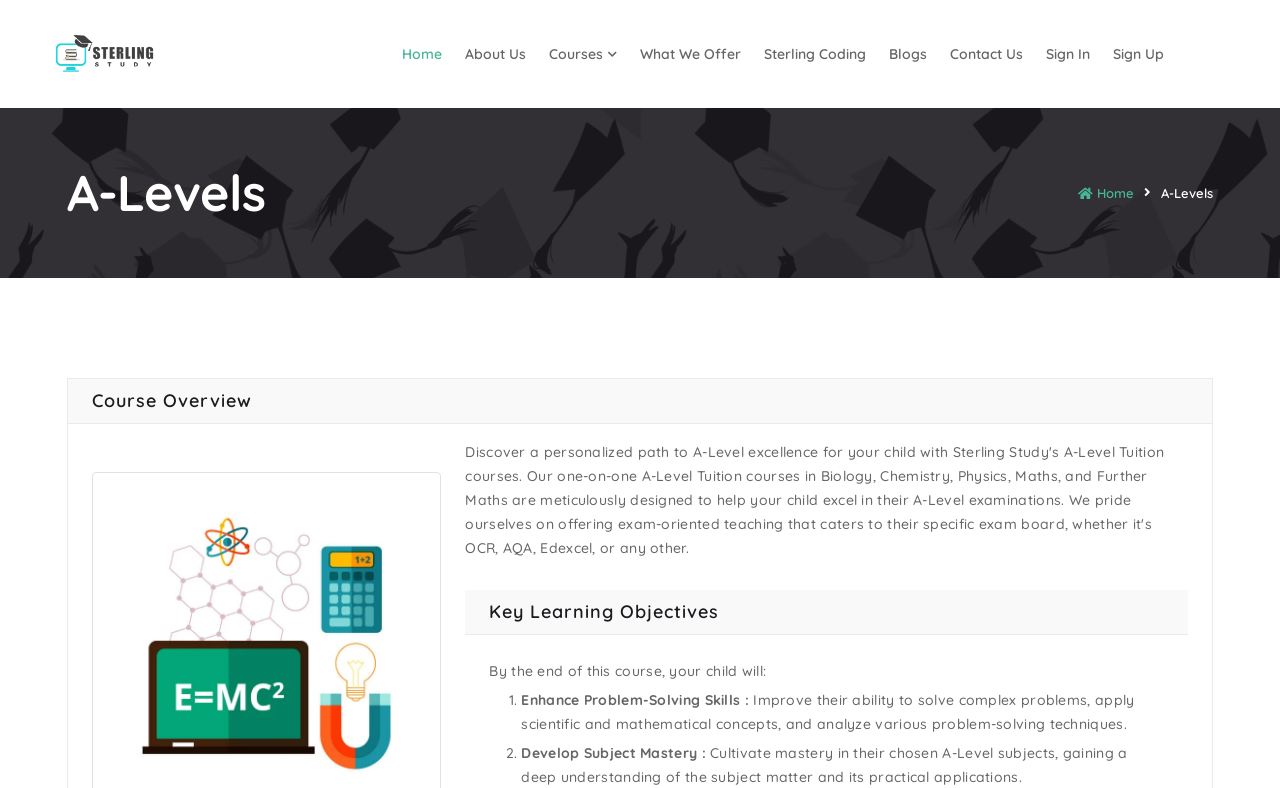Using the element description Blogs, predict the bounding box coordinates for the UI element. Provide the coordinates in (top-left x, top-left y, bottom-right x, bottom-right y) format with values ranging from 0 to 1.

[0.695, 0.038, 0.73, 0.099]